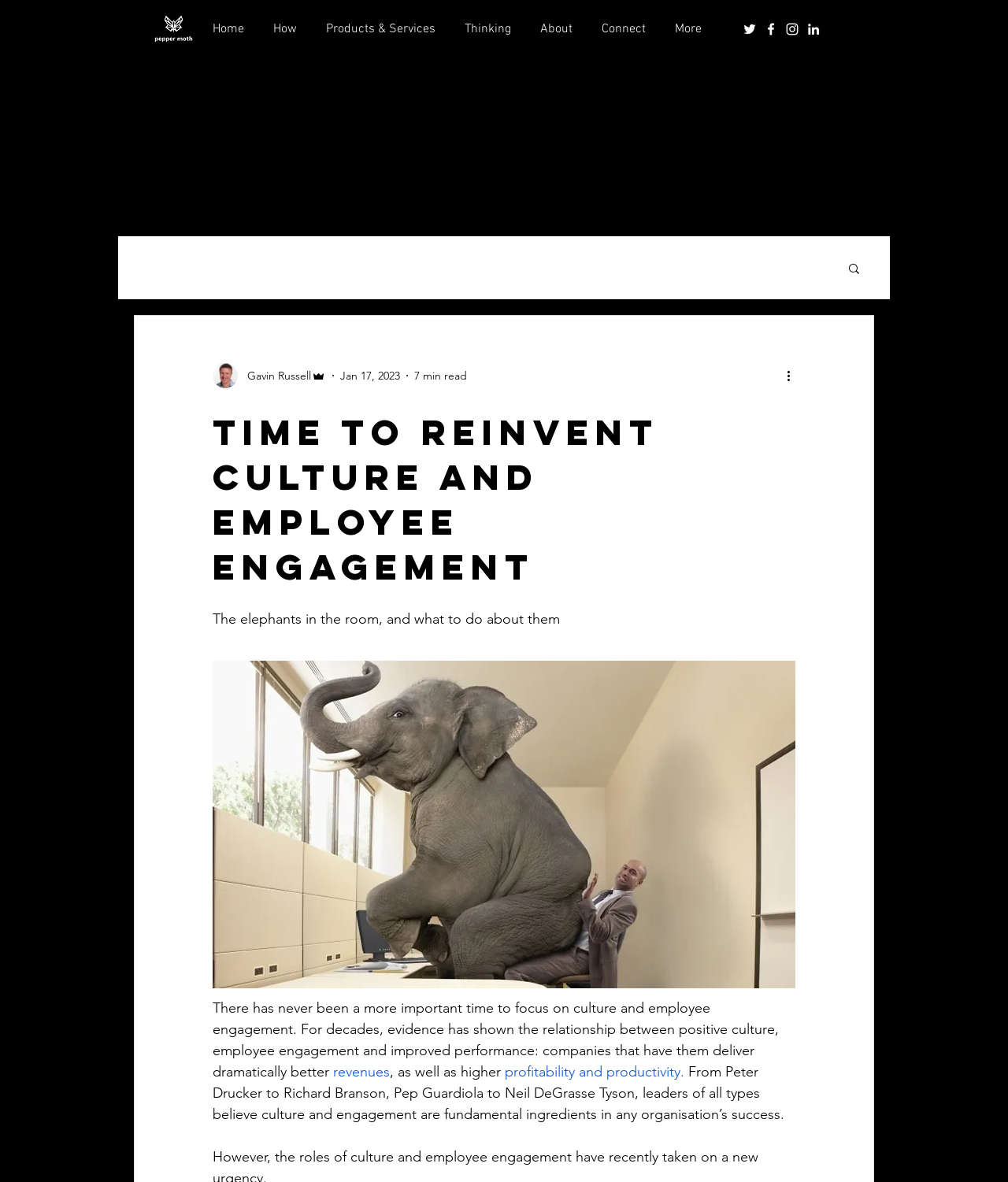Please specify the bounding box coordinates in the format (top-left x, top-left y, bottom-right x, bottom-right y), with all values as floating point numbers between 0 and 1. Identify the bounding box of the UI element described by: Products & Services

[0.307, 0.011, 0.444, 0.038]